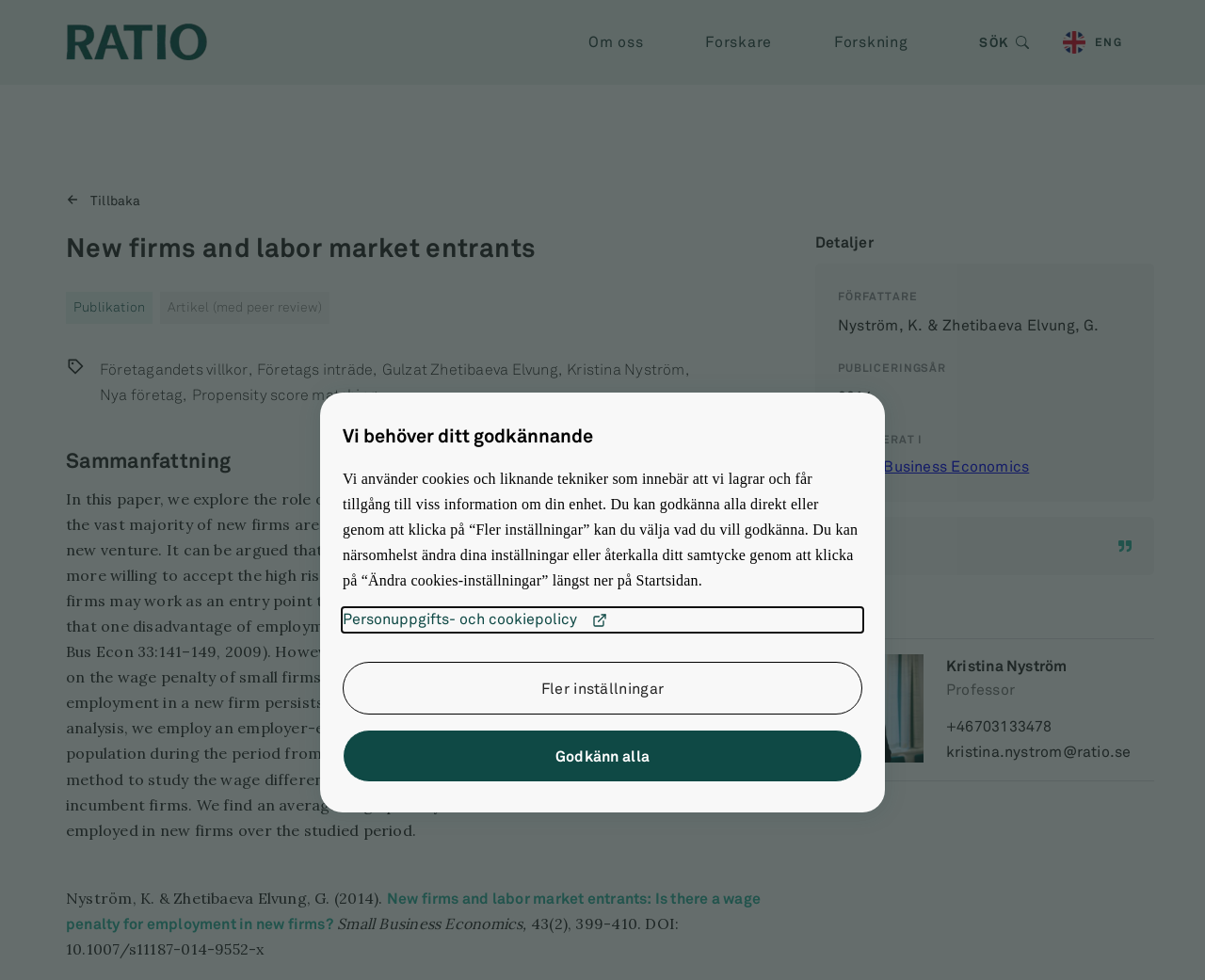What is the title of the article?
Using the image, respond with a single word or phrase.

New firms and labor market entrants